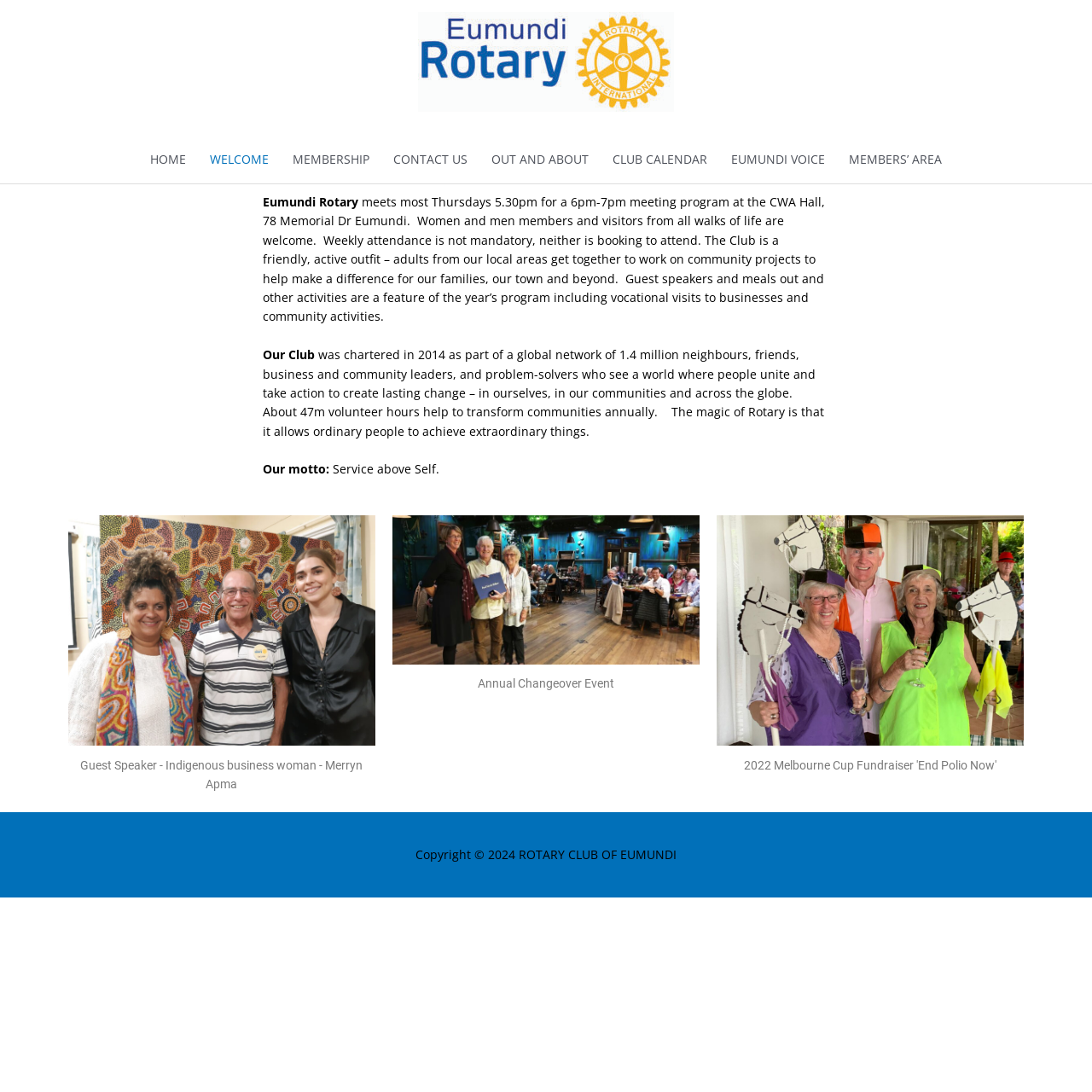Answer the following in one word or a short phrase: 
What year is the copyright of the website?

2024